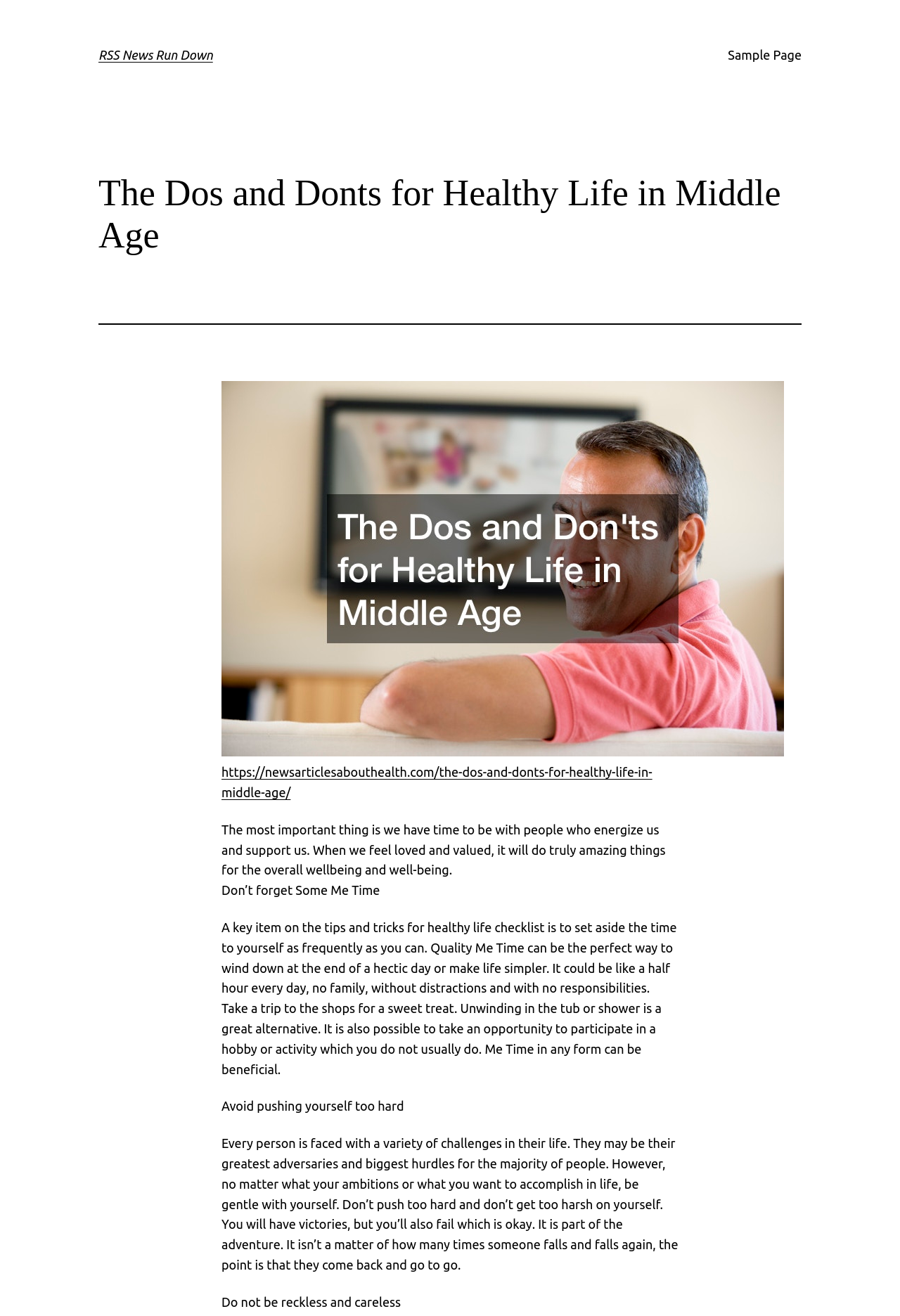Describe every aspect of the webpage comprehensively.

The webpage is about the dos and don'ts for a healthy life in middle age. At the top, there is a heading "RSS News Run Down" with a link to the same title. To the right of this heading, there is a link to "Sample Page". Below the heading, there is another heading "The Dos and Donts for Healthy Life in Middle Age" which is followed by a horizontal separator line.

Below the separator line, there is an image aligned to the left, with a link to the left of the image. To the right of the image, there is a paragraph of text that summarizes the importance of spending time with people who energize and support us, and how it can positively impact our overall wellbeing.

Below this paragraph, there are three sections of text, each with a bold heading. The first section is titled "Don’t forget Some Me Time" and discusses the importance of setting aside time for oneself to unwind and recharge. The second section is titled "Avoid pushing yourself too hard" and advises being gentle with oneself and not pushing too hard to achieve goals. The third section is titled "Do not be reckless and careless" but its content is not provided.

Throughout the webpage, there are a total of 4 links, 2 headings, 1 image, and 5 blocks of text. The layout is organized, with clear headings and concise text, making it easy to read and understand.